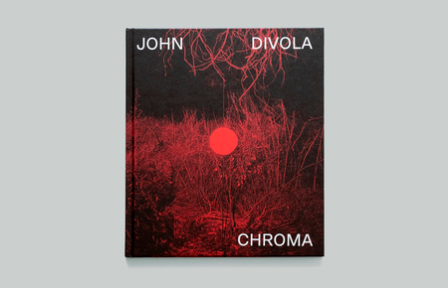Give a thorough explanation of the image.

The image showcases the cover of a book titled "Chroma" by John Divola. The design features a striking monochromatic background in dark shades, contrasted by vibrant red elements, including a prominent circular shape in the center that resembles a sun or abstract focal point. The title and author's name are displayed in bold white letters at the top and bottom of the cover, making a strong visual statement. The imagery evokes a sense of depth and emotion, aligning with Divola's artistic exploration of visual metaphors and thematic contrasts. This cover design captures the viewer’s attention, inviting them to delve into the unique perspectives presented within the book.